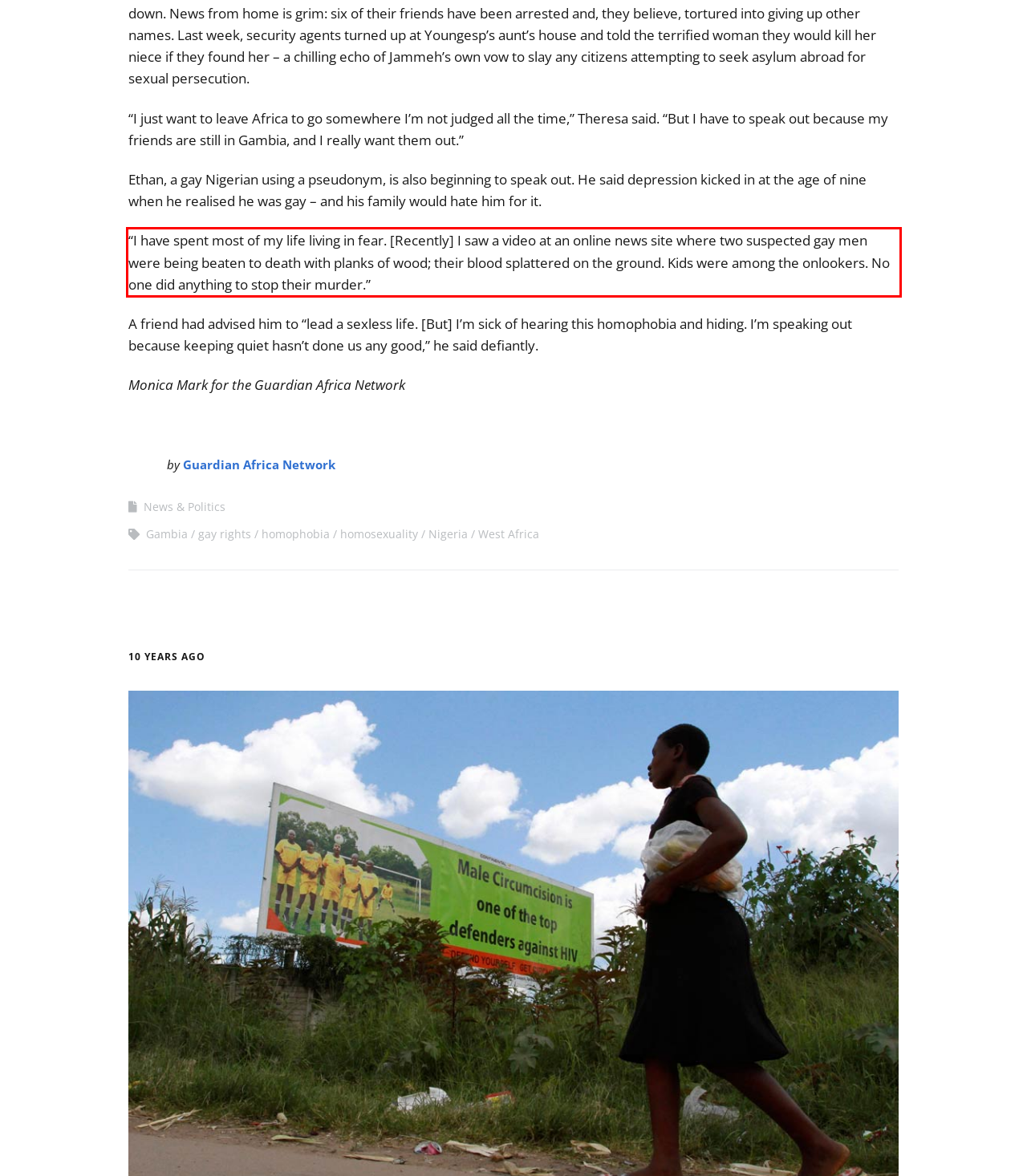The screenshot you have been given contains a UI element surrounded by a red rectangle. Use OCR to read and extract the text inside this red rectangle.

“I have spent most of my life living in fear. [Recently] I saw a video at an online news site where two suspected gay men were being beaten to death with planks of wood; their blood splattered on the ground. Kids were among the onlookers. No one did anything to stop their murder.”